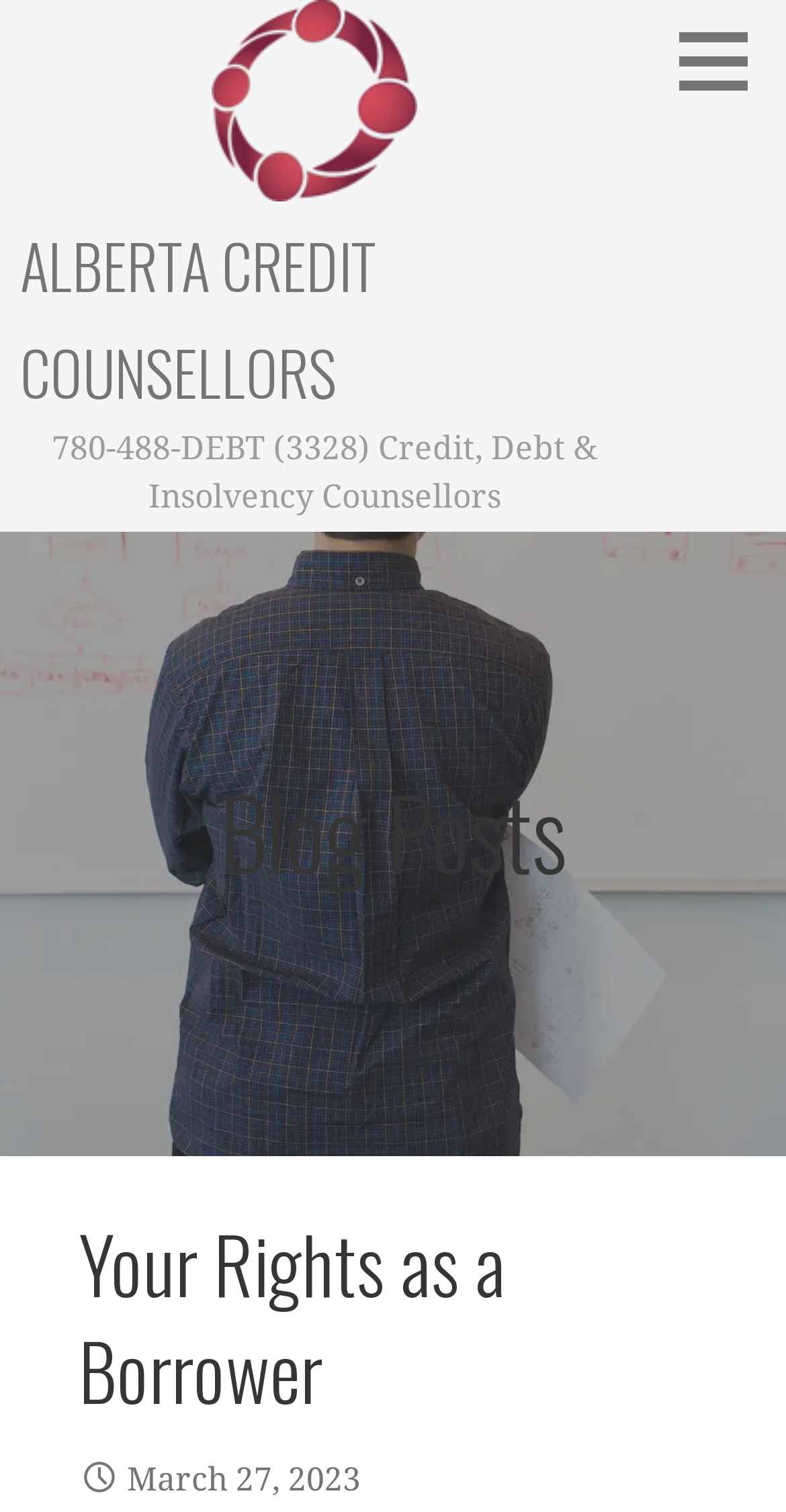What is the name of the organization?
Could you give a comprehensive explanation in response to this question?

I found the name of the organization by looking at the link element that contains the name, which is 'Alberta Credit Counsellors', located at the top of the webpage.